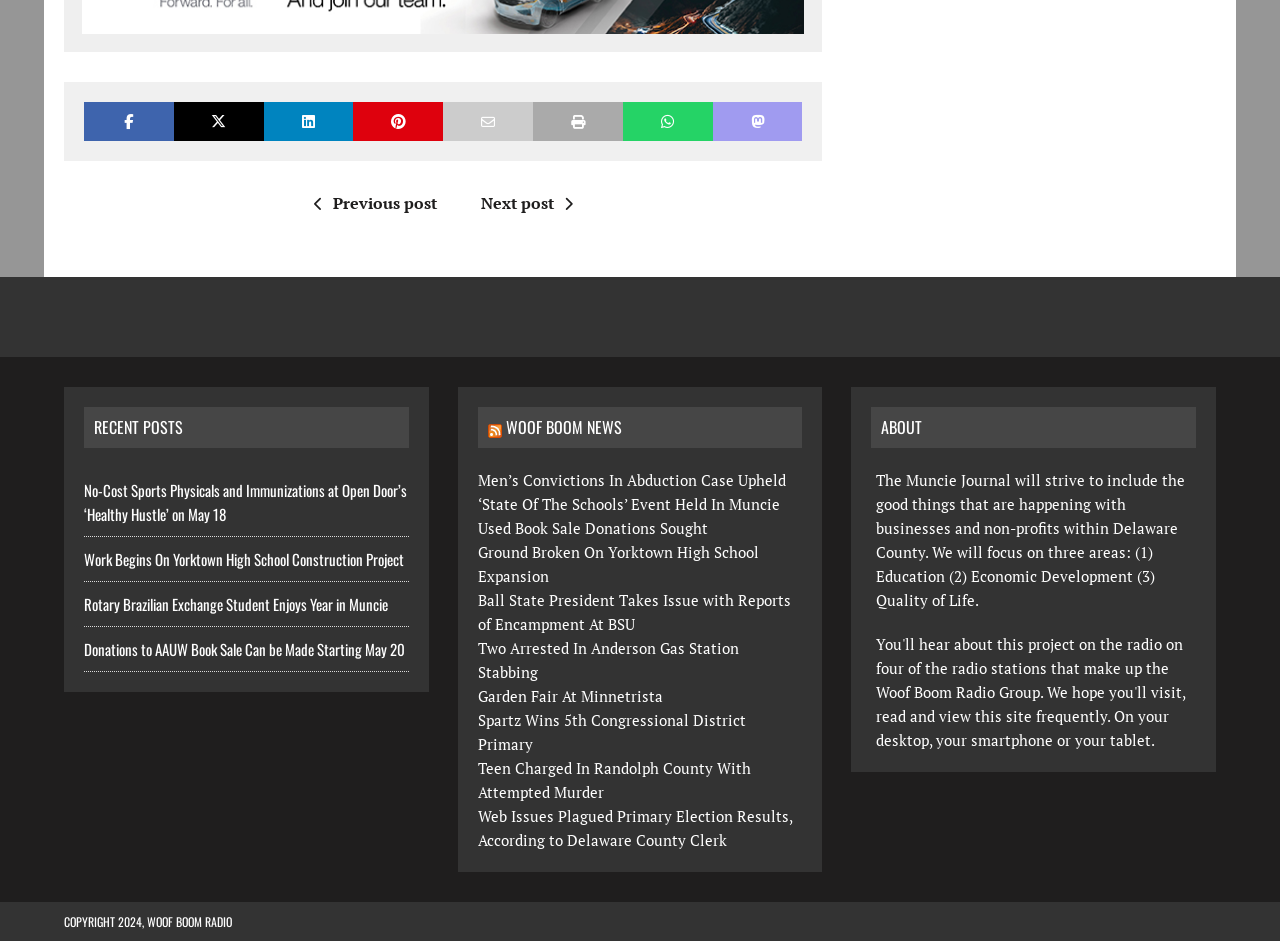What are the three areas of focus for The Muncie Journal?
Based on the image, answer the question with a single word or brief phrase.

Education, Economic Development, Quality of Life